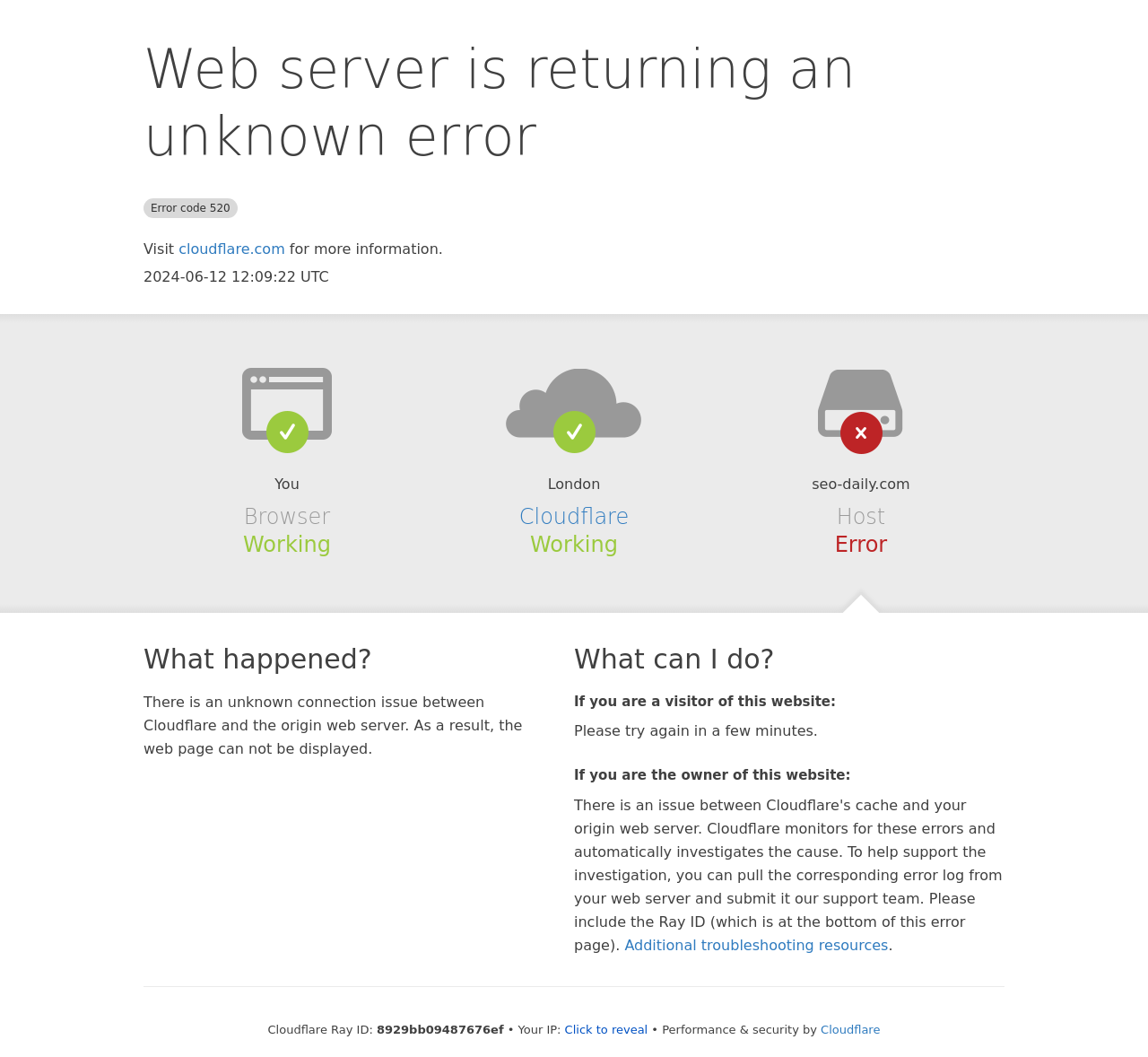Provide a one-word or brief phrase answer to the question:
What is the location of the browser?

London